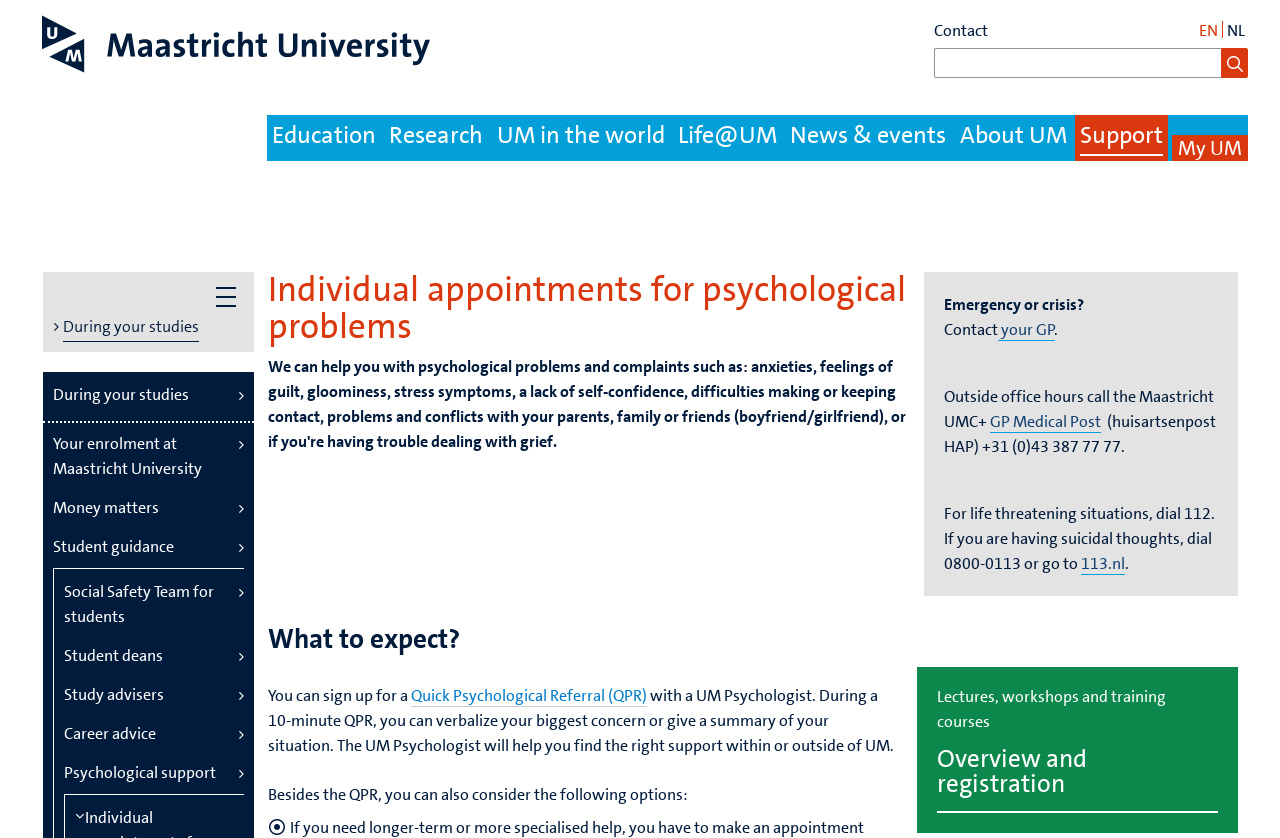Could you determine the bounding box coordinates of the clickable element to complete the instruction: "Search through the site content"? Provide the coordinates as four float numbers between 0 and 1, i.e., [left, top, right, bottom].

[0.73, 0.057, 0.954, 0.092]